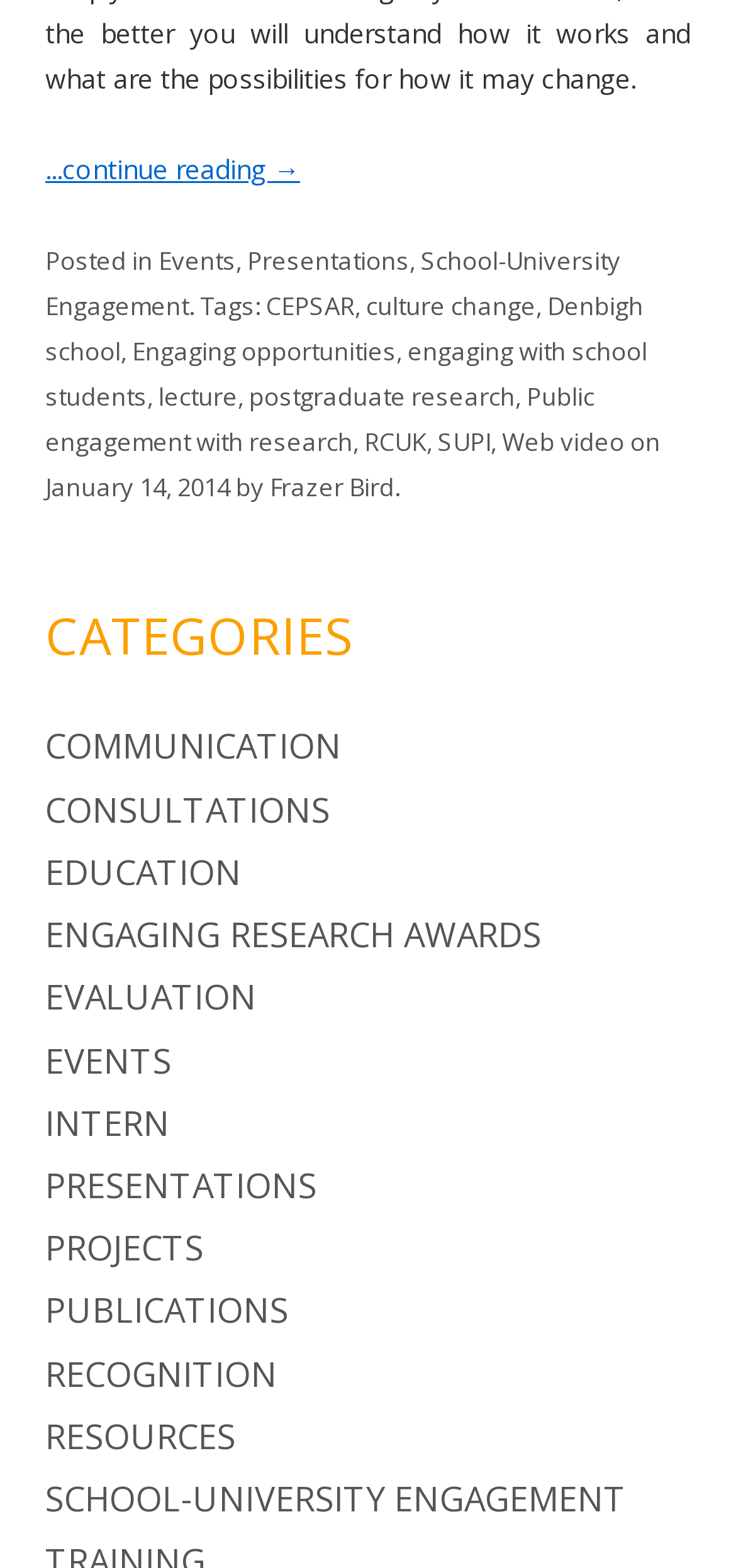Predict the bounding box coordinates of the area that should be clicked to accomplish the following instruction: "view 'Presentations' category". The bounding box coordinates should consist of four float numbers between 0 and 1, i.e., [left, top, right, bottom].

[0.336, 0.155, 0.556, 0.177]